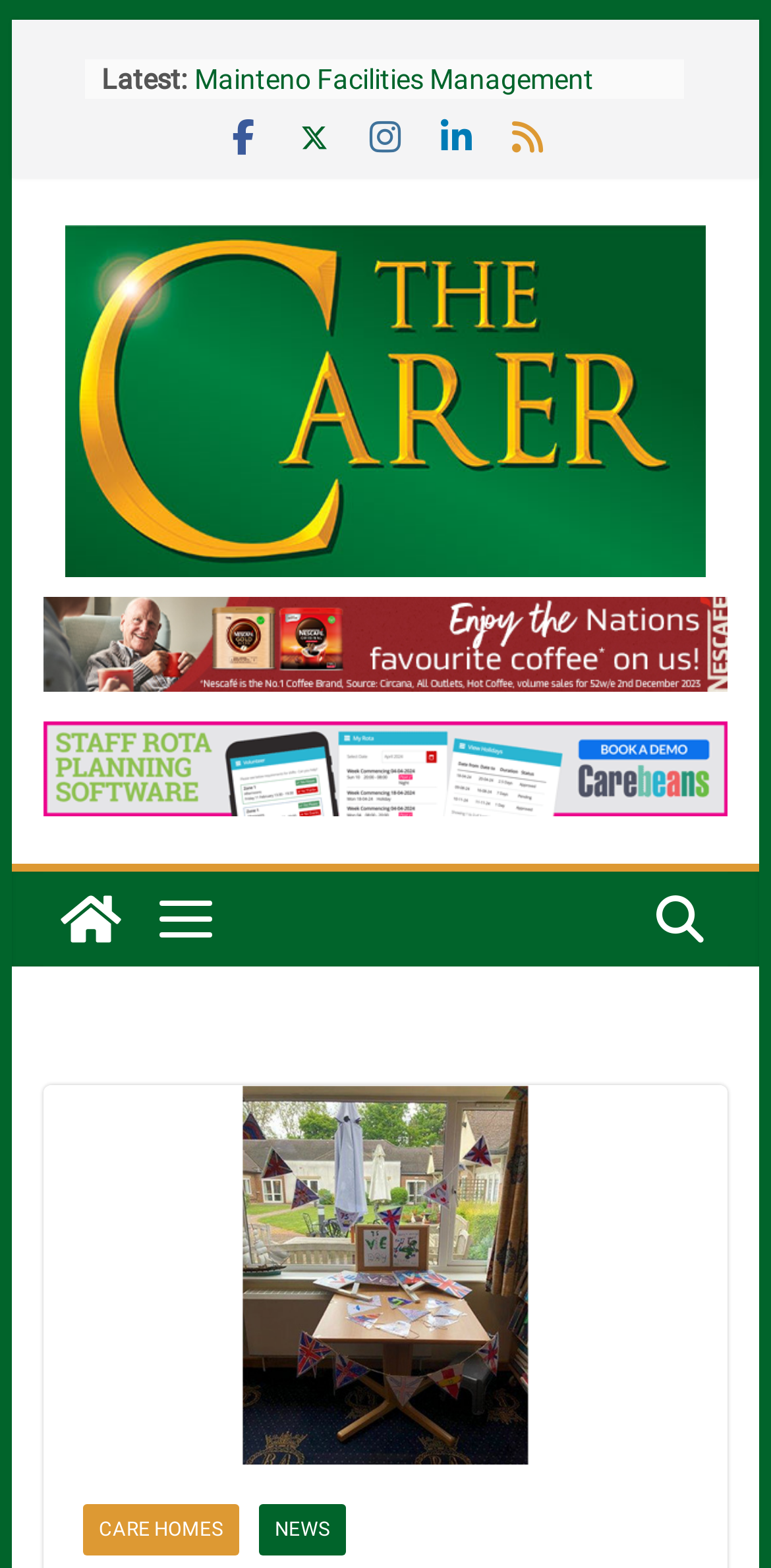What is the first news item listed?
Examine the image and give a concise answer in one word or a short phrase.

Policies And Procedures Within Social Care